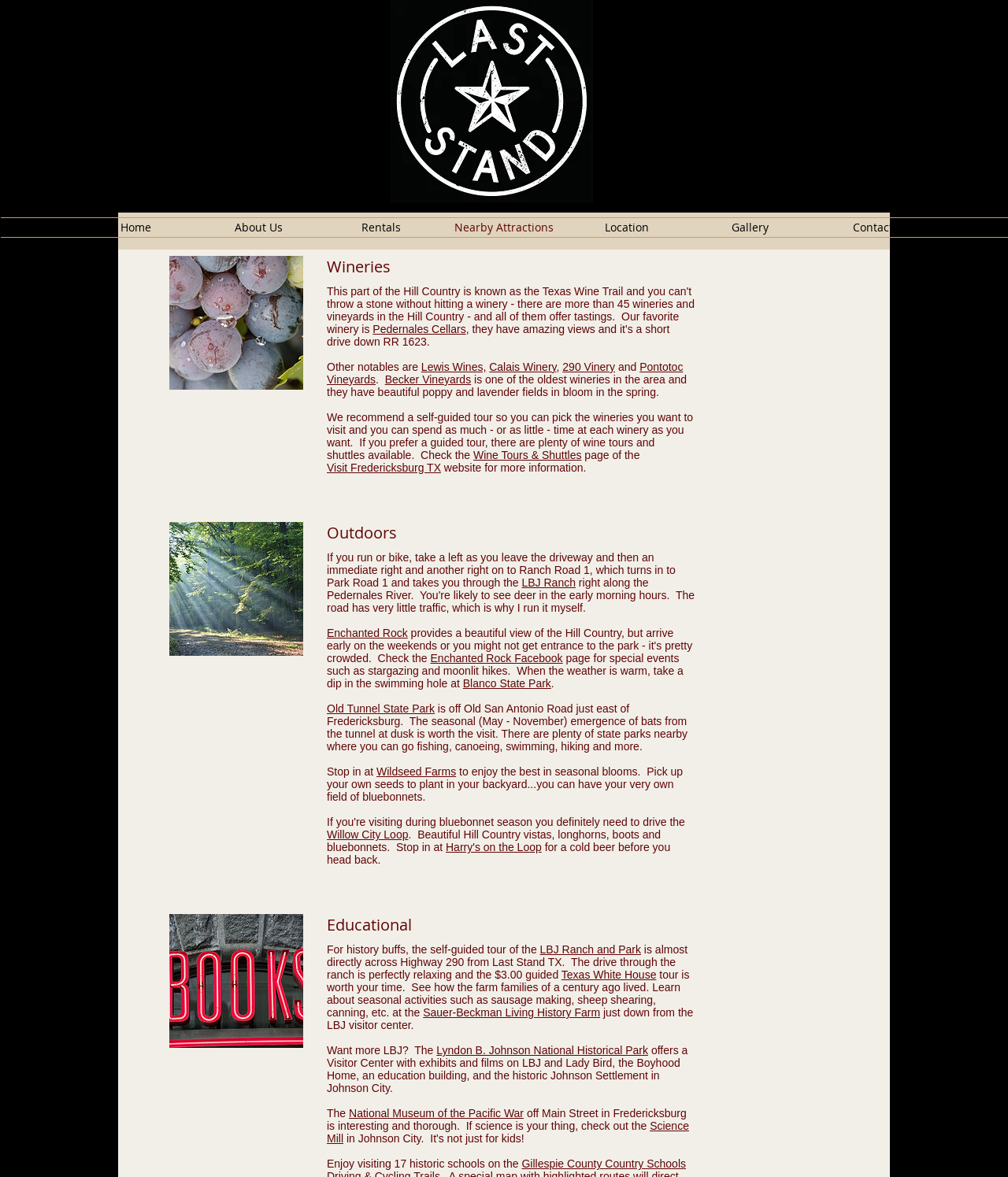What can be seen at the LBJ Ranch and Park?
Answer the question with as much detail as you can, using the image as a reference.

According to the text, the LBJ Ranch and Park offers a self-guided tour, which suggests that visitors can drive through the ranch and explore its grounds on their own.